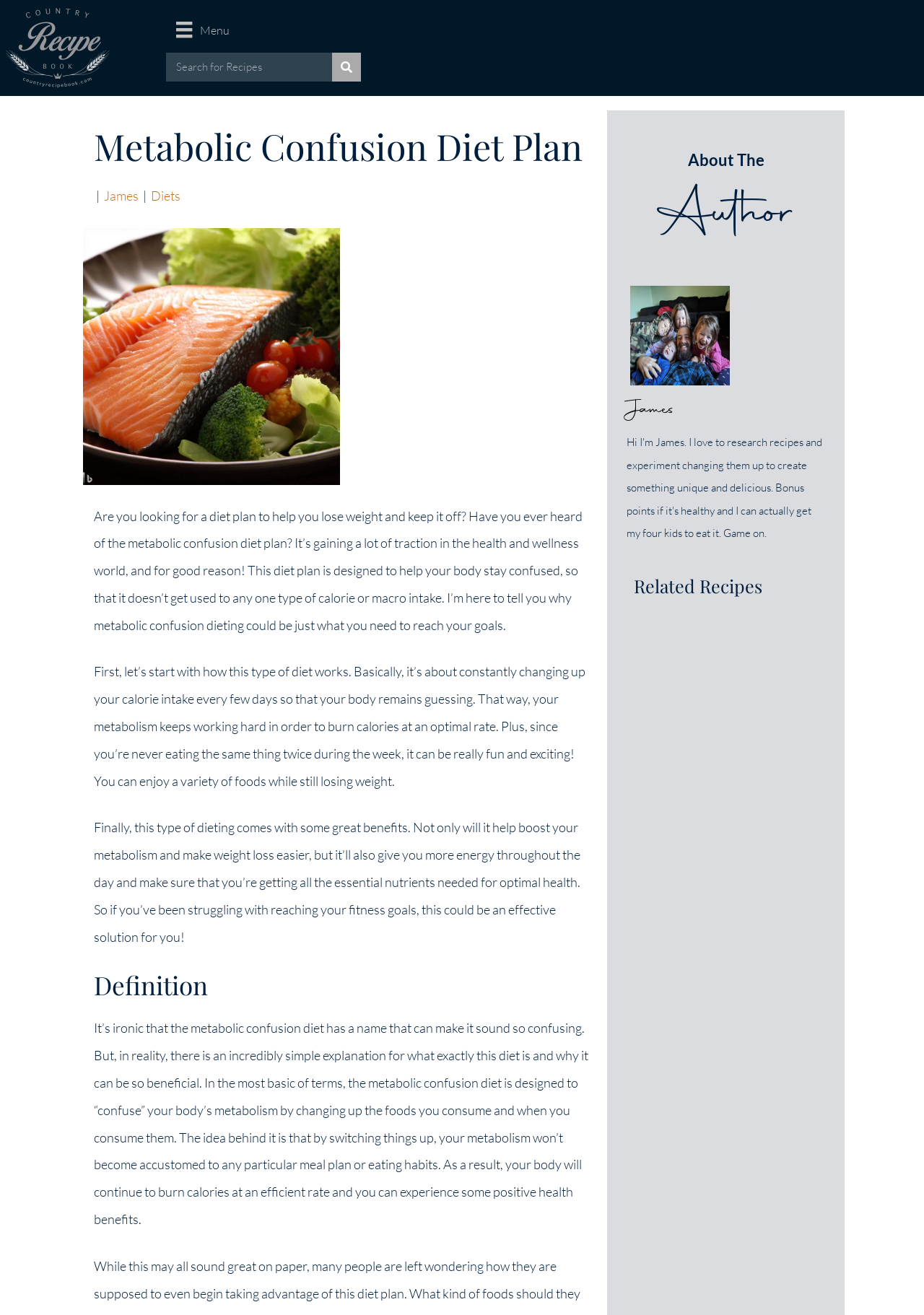Using the format (top-left x, top-left y, bottom-right x, bottom-right y), provide the bounding box coordinates for the described UI element. All values should be floating point numbers between 0 and 1: alt="352237d4-1a4a-4bdc-ace2-829f182514b2" title="352237d4-1a4a-4bdc-ace2-829f182514b2"

[0.004, 0.06, 0.121, 0.072]